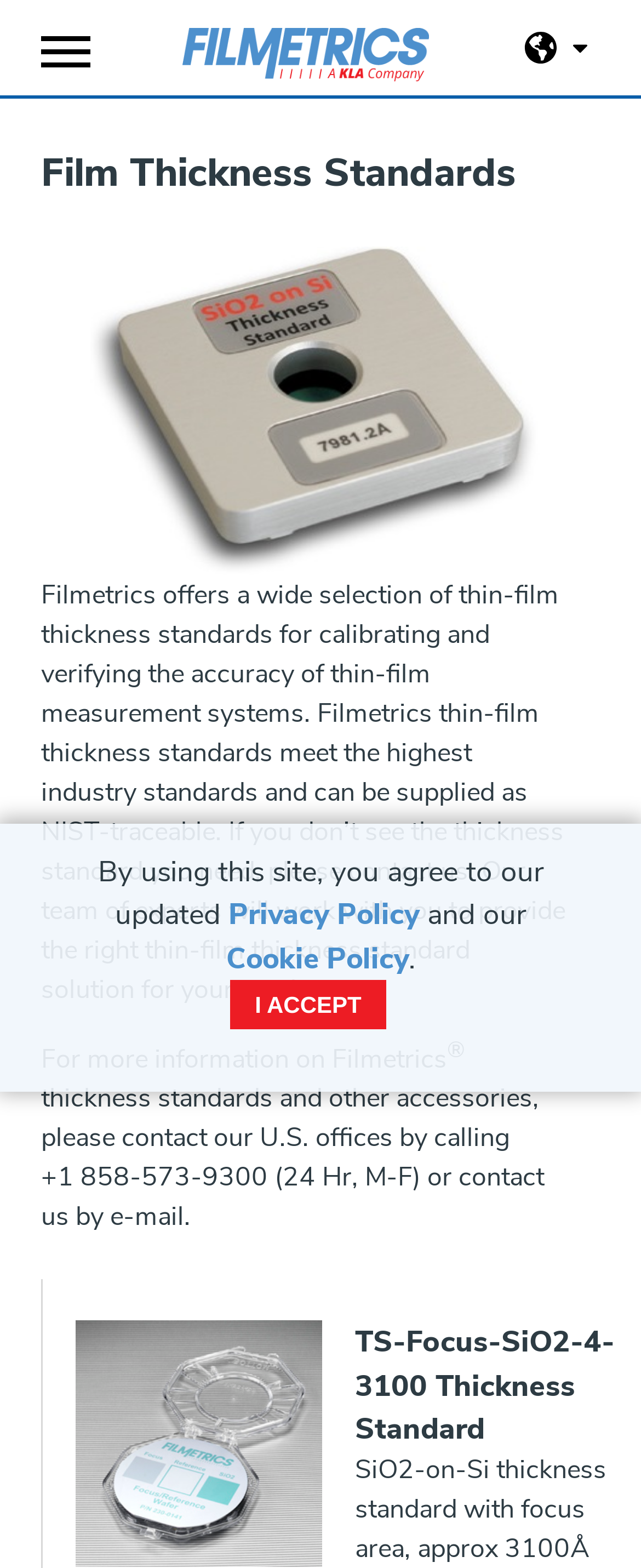Create a detailed summary of the webpage's content and design.

The webpage is about Film Thickness Standards, specifically replacement and NIST thickness standards for Filmetrics thin-film thickness measurement systems. 

At the top left corner, there is a button labeled "Menu". Next to it, on the top center, is a link to the "Main page". On the top right corner, there are two small images. 

Below the top section, there is a large heading that reads "Film Thickness Standards". Underneath the heading, there is a prominent image related to Filmetrics Thickness Standards. 

The main content of the page is a block of text that describes Filmetrics' offerings of thin-film thickness standards, their industry standards, and the option to contact their team for custom solutions. 

Below the main content, there is a section with contact information, including a phone number and an email address. 

On the right side of the page, there is an image of a specific thickness standard, the TS-Focus-SiO2-4-3100 SiO2-on-Si thickness standard, accompanied by a heading that describes the product. 

At the bottom of the page, there is a notice about the website's Privacy Policy and Cookie Policy, with links to each policy. A button labeled "I ACCEPT" is located next to the notice.